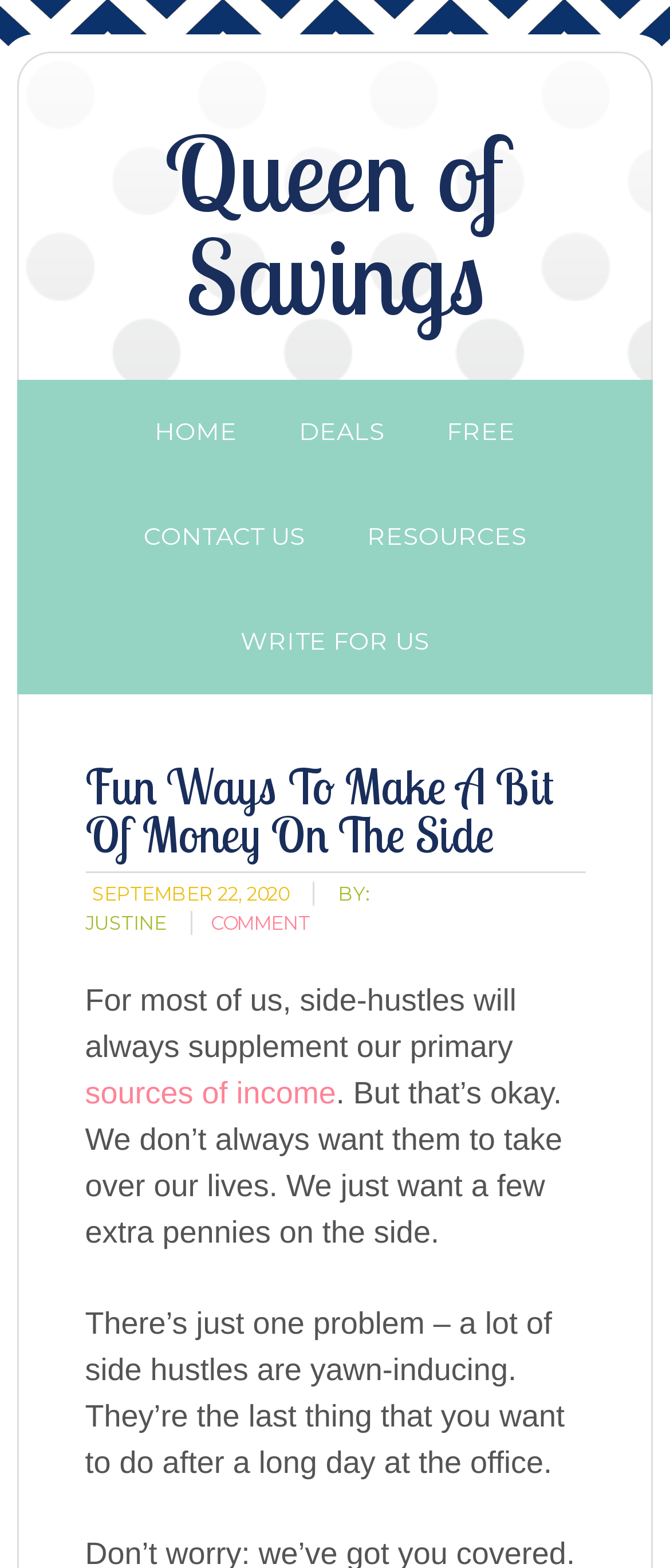What is the purpose of having a side-hustle?
Based on the screenshot, provide your answer in one word or phrase.

to get a few extra pennies